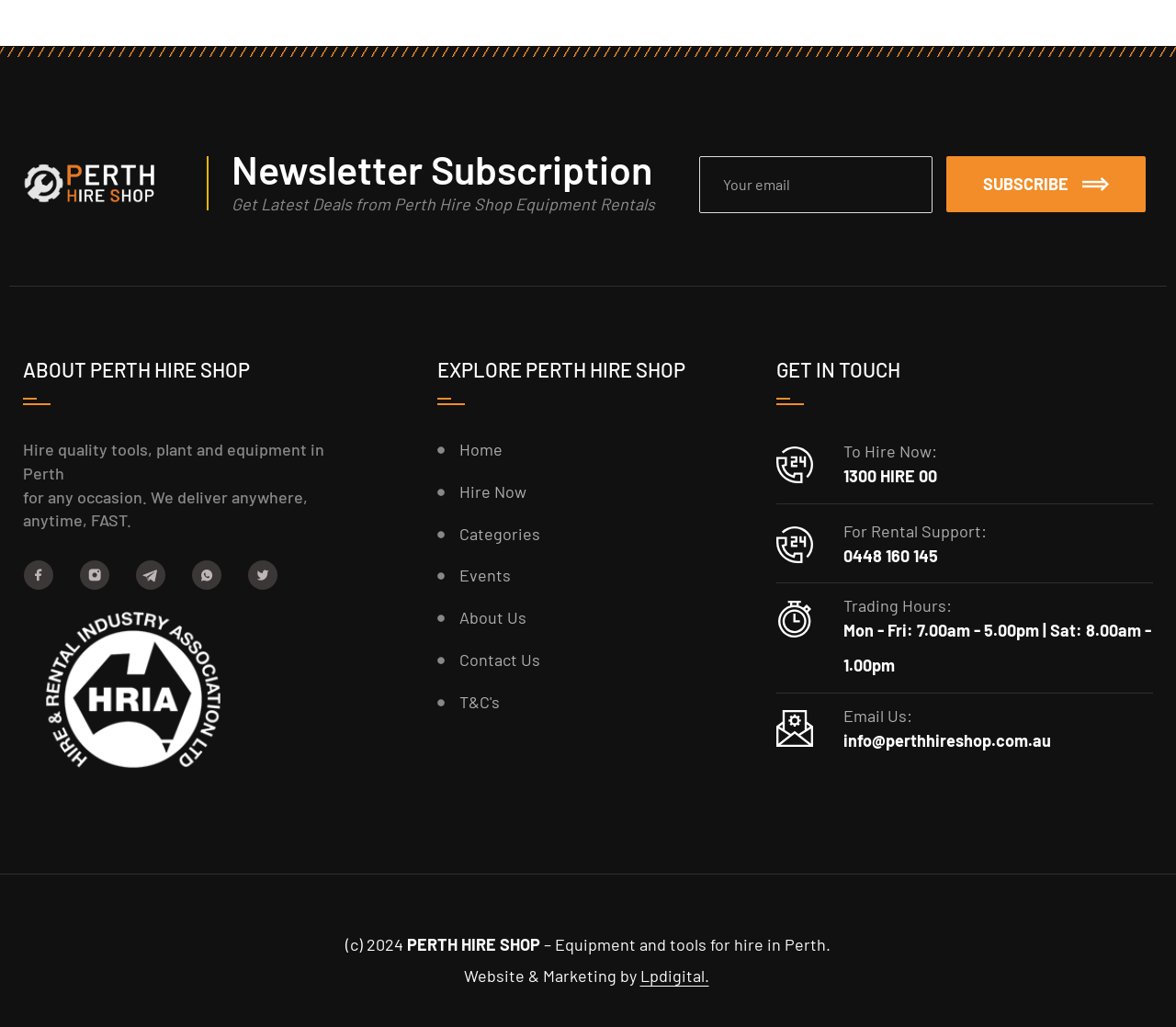What social media platforms are linked on the webpage?
Offer a detailed and exhaustive answer to the question.

The social media links are located at the top of the webpage, and they are represented by their respective icons. The links are Facebook, Instagram, Telegram, Whatsapp, and Twitter, which allow users to connect with Perth Hire Shop on various social media platforms.